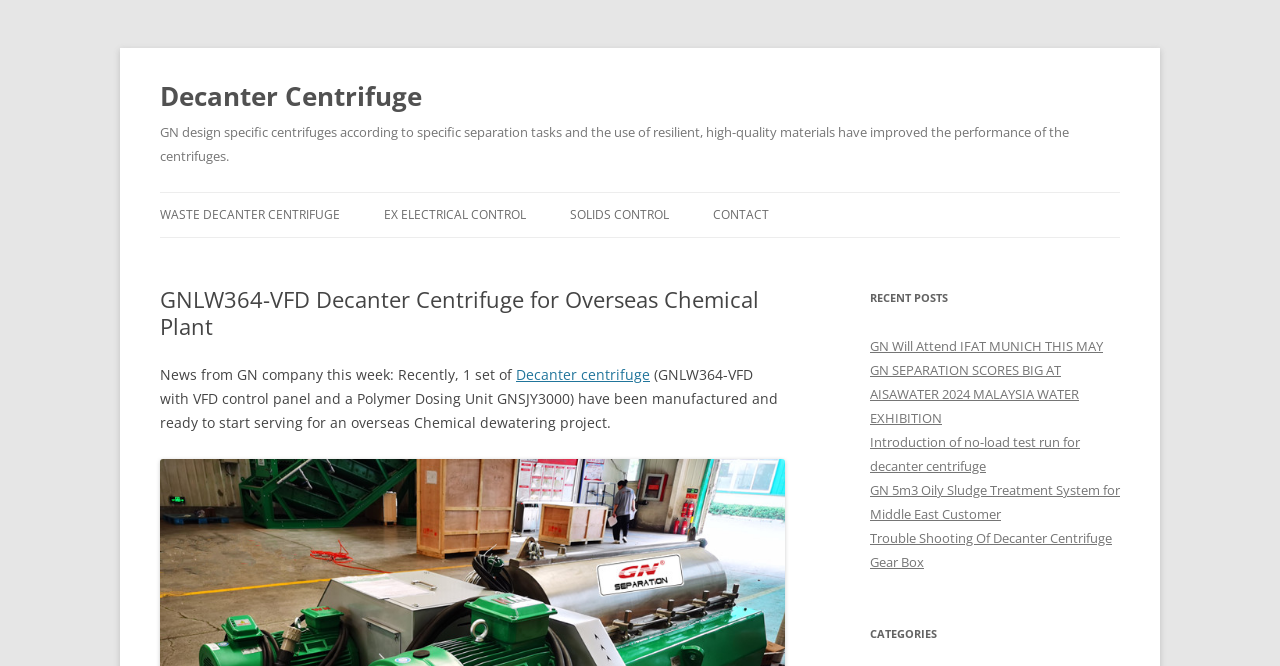Please determine the bounding box coordinates of the element to click in order to execute the following instruction: "Learn about Trouble Shooting Of Decanter Centrifuge Gear Box". The coordinates should be four float numbers between 0 and 1, specified as [left, top, right, bottom].

[0.68, 0.795, 0.869, 0.858]